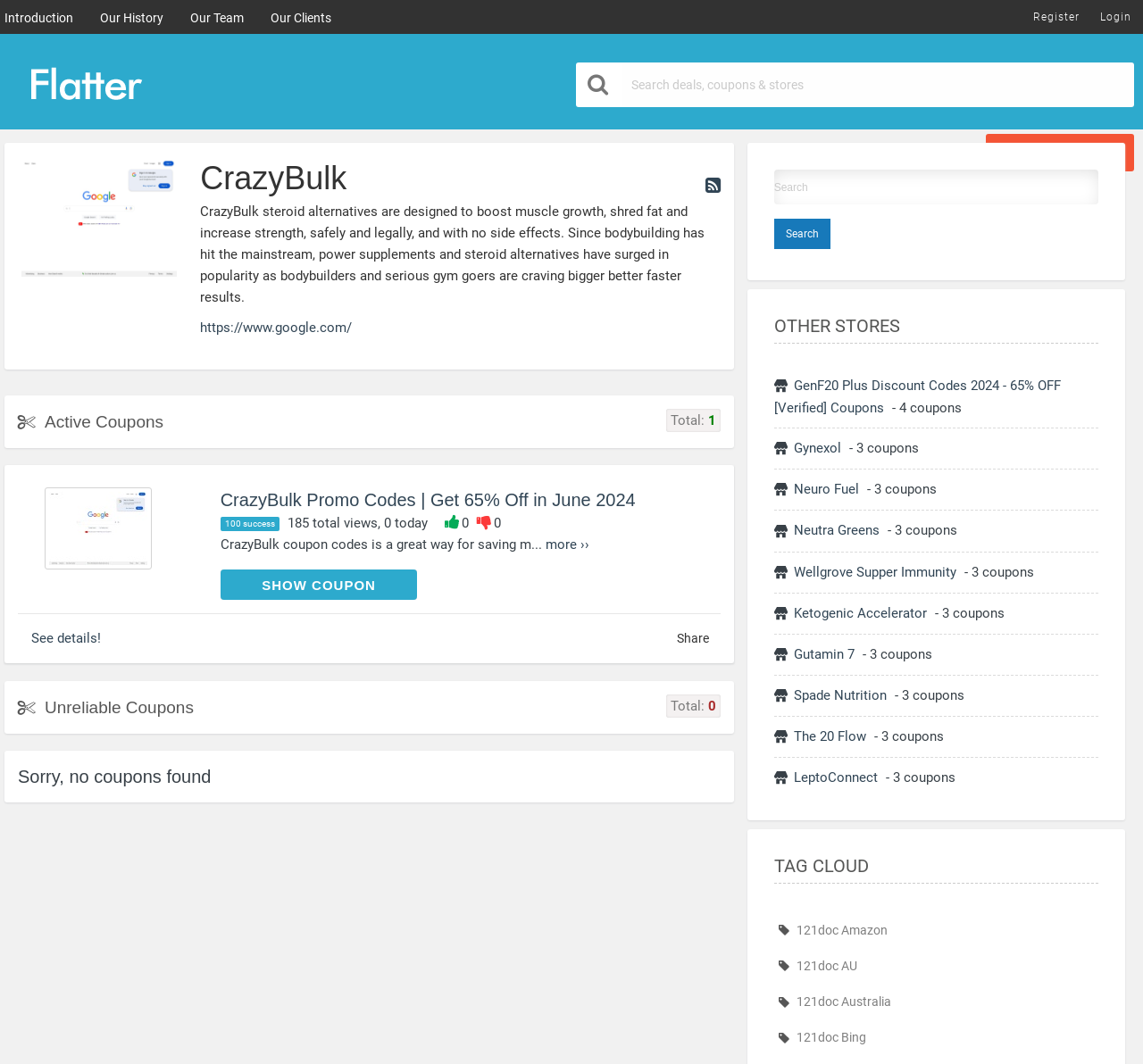Please find the bounding box coordinates of the element that must be clicked to perform the given instruction: "Get 65% off with CrazyBulk promo codes". The coordinates should be four float numbers from 0 to 1, i.e., [left, top, right, bottom].

[0.193, 0.461, 0.556, 0.479]